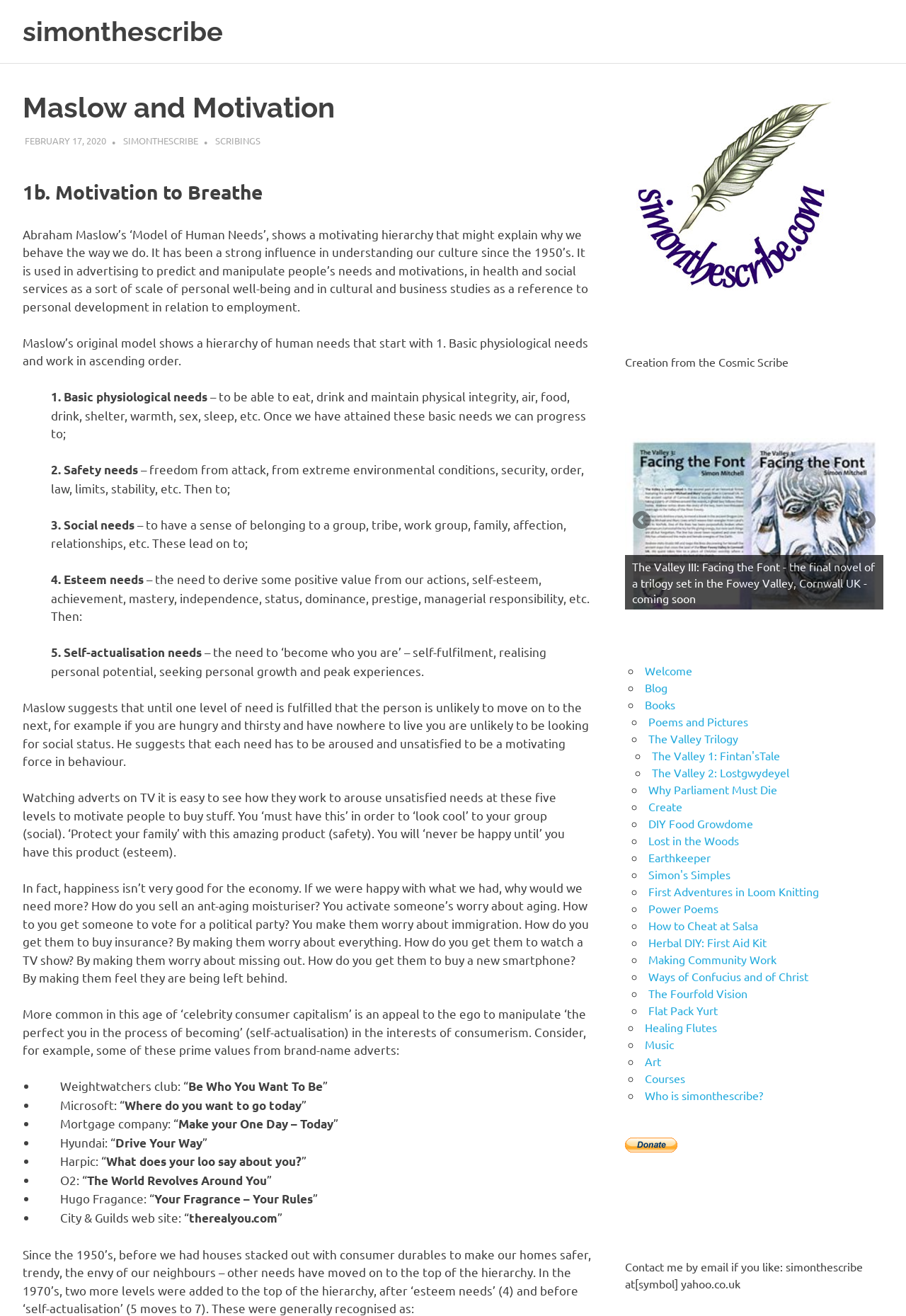Please find the bounding box coordinates of the section that needs to be clicked to achieve this instruction: "View the 'Creation from the Cosmic Scribe' image".

[0.69, 0.269, 0.87, 0.28]